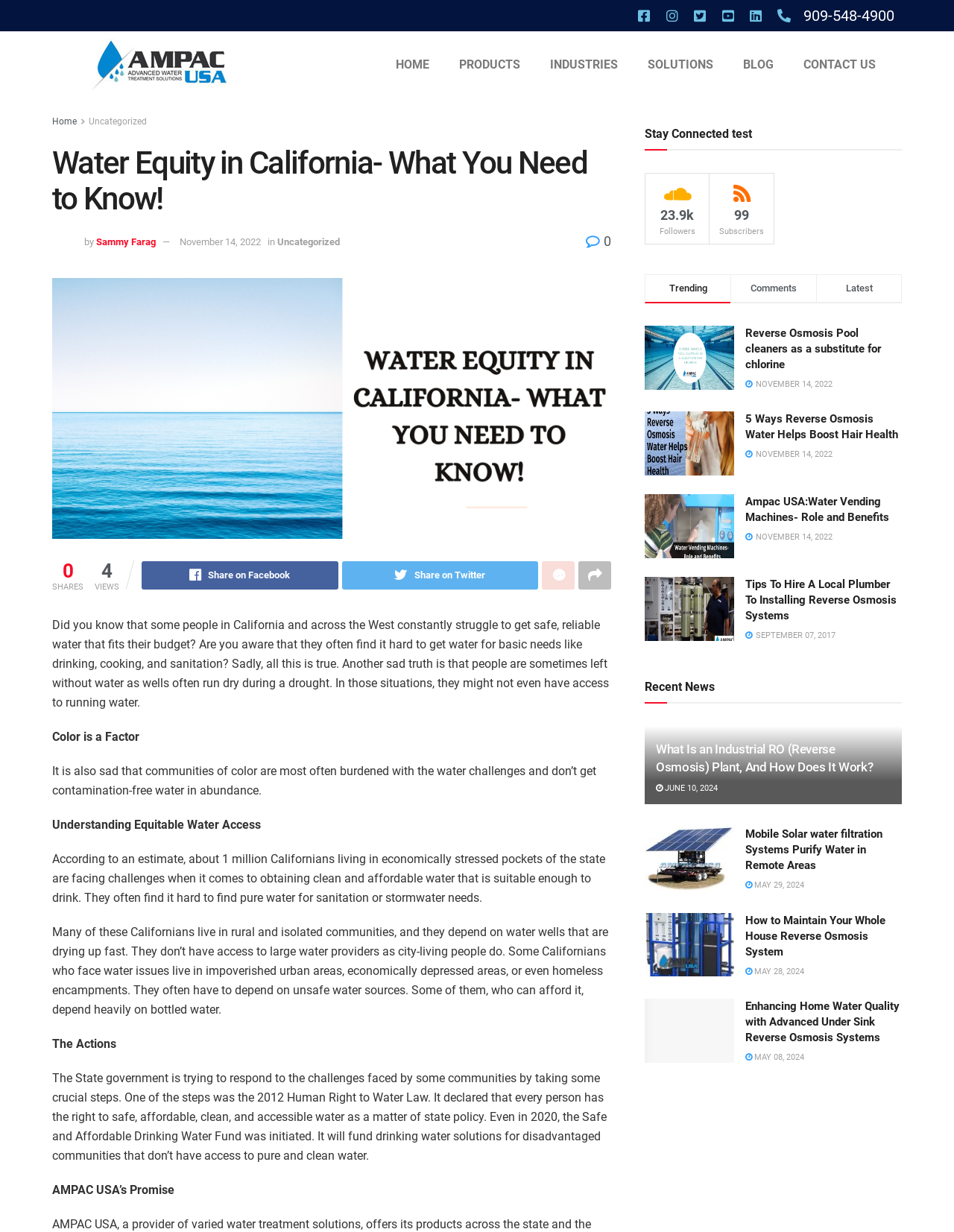Please provide the bounding box coordinates for the element that needs to be clicked to perform the following instruction: "View the 'Reverse Osmosis Pool cleaners as a substitute for chlorine' article". The coordinates should be given as four float numbers between 0 and 1, i.e., [left, top, right, bottom].

[0.676, 0.264, 0.77, 0.316]